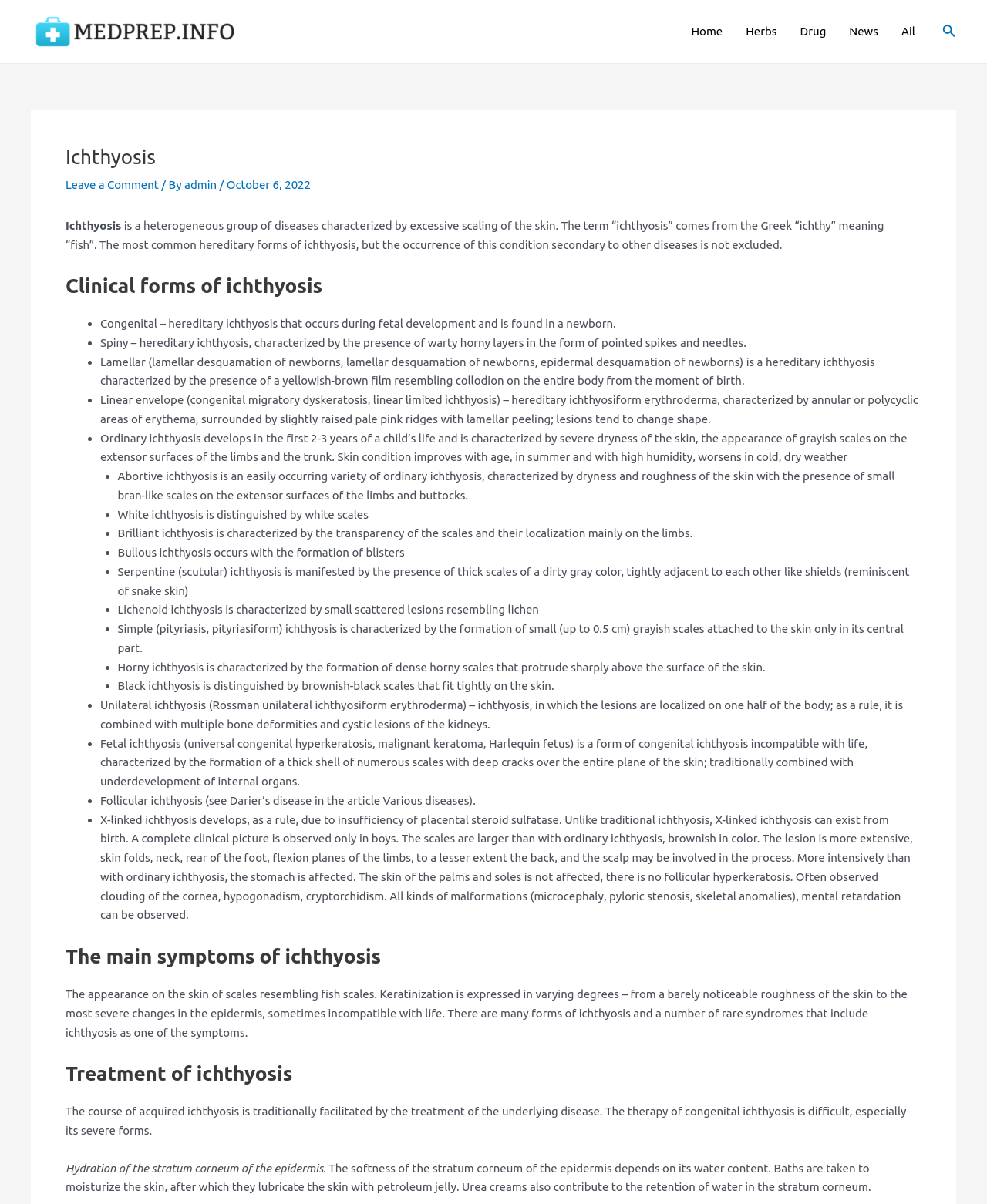Give a one-word or one-phrase response to the question: 
What is the purpose of urea creams in ichthyosis treatment?

To retain water